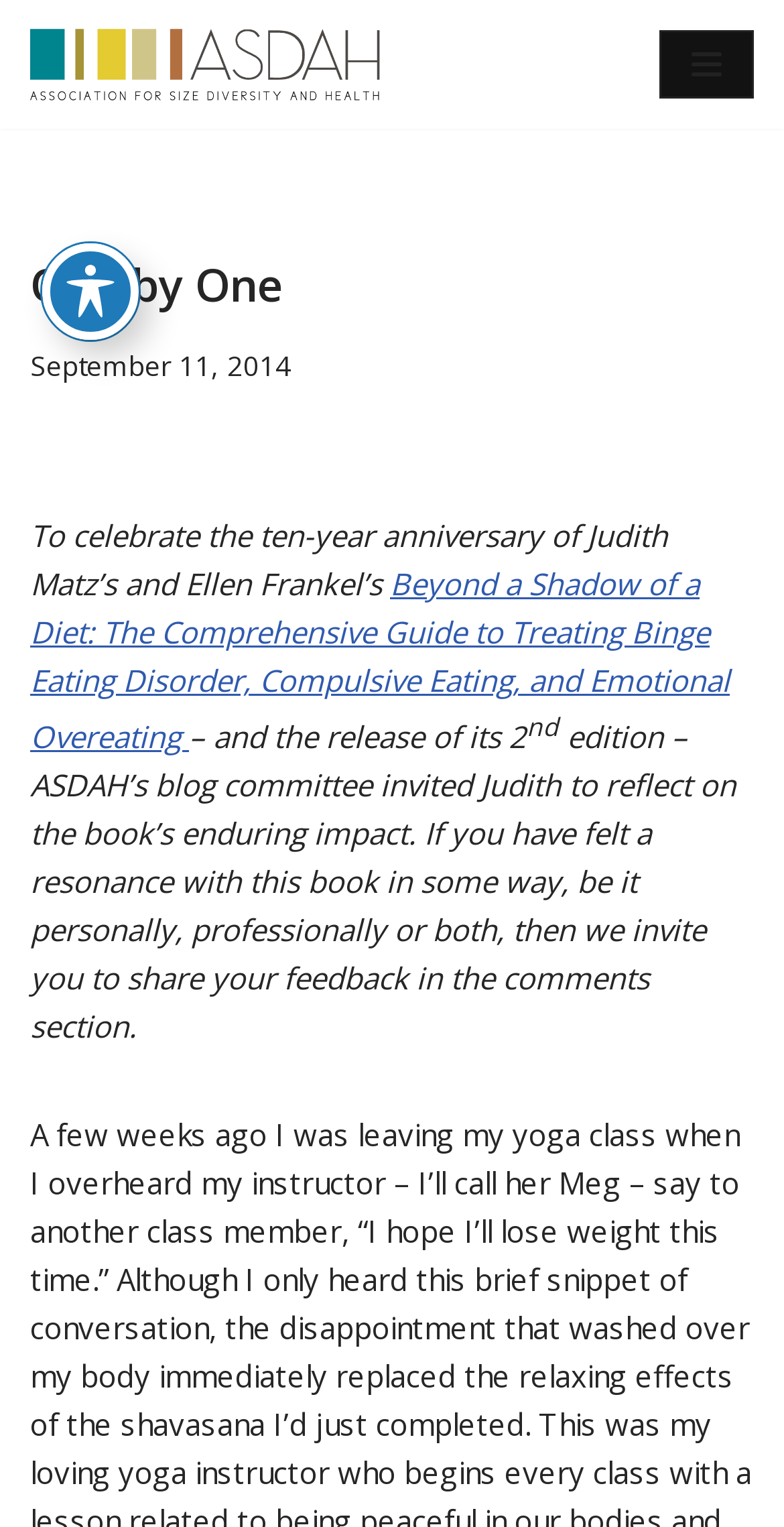Identify and provide the bounding box coordinates of the UI element described: "aria-label="Toggle Accessibility Toolbar"". The coordinates should be formatted as [left, top, right, bottom], with each number being a float between 0 and 1.

[0.054, 0.159, 0.177, 0.223]